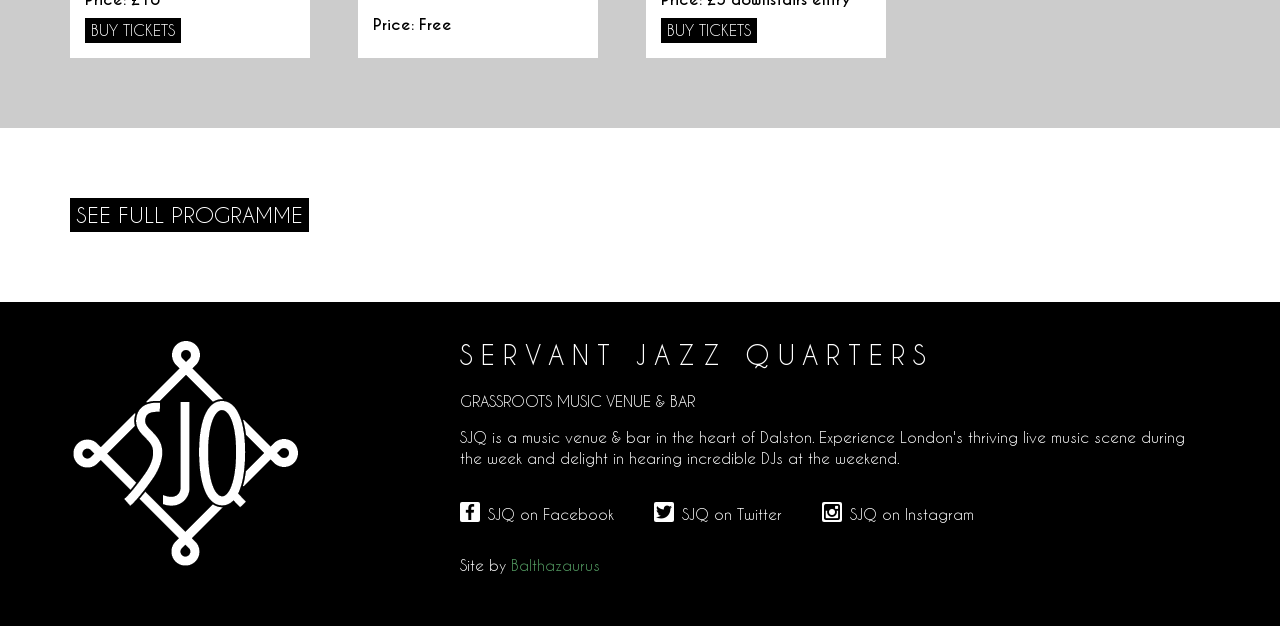What is the name of the music venue and bar?
Answer the question with just one word or phrase using the image.

Servant Jazz Quarters